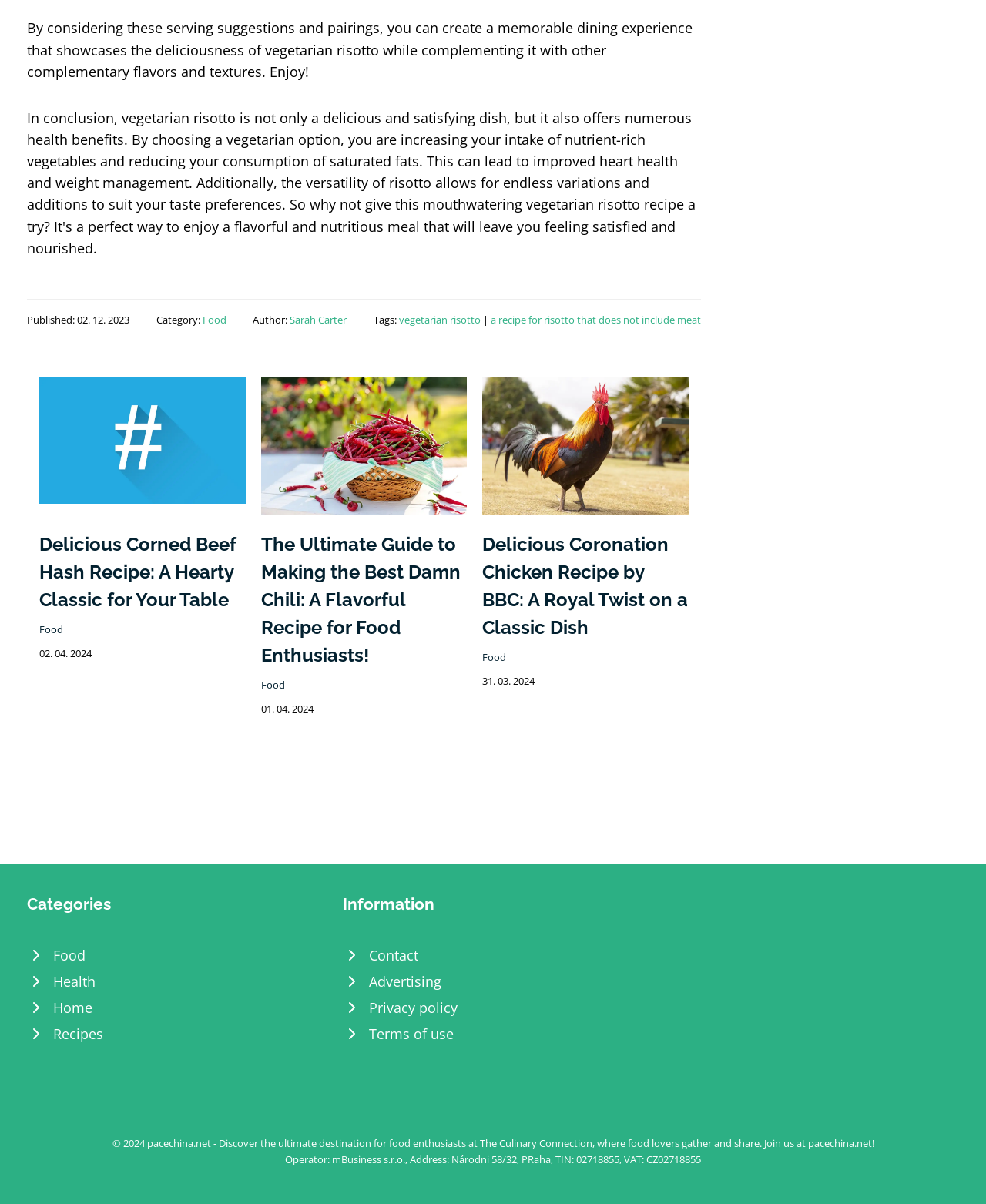Locate the bounding box coordinates of the element that should be clicked to fulfill the instruction: "View the 'Best Damn Chili' recipe".

[0.265, 0.361, 0.474, 0.376]